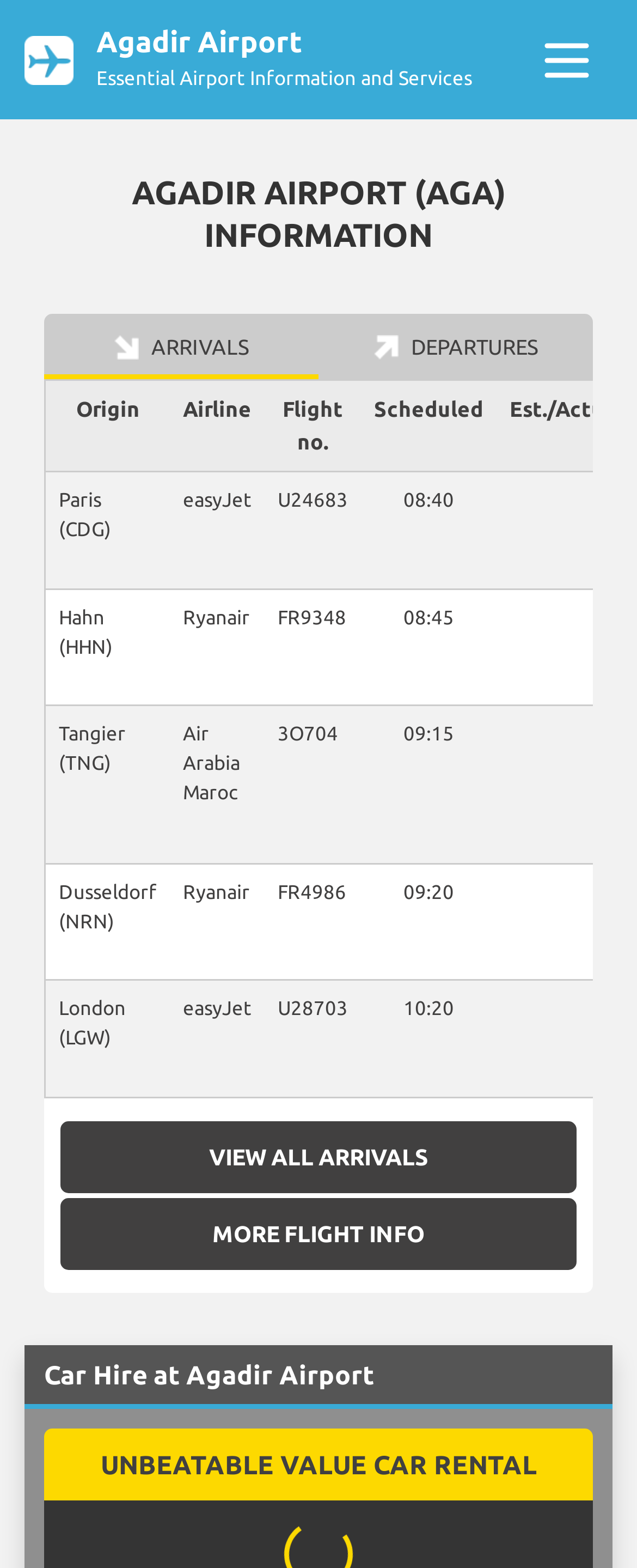Identify the bounding box coordinates for the UI element described by the following text: "More flight info". Provide the coordinates as four float numbers between 0 and 1, in the format [left, top, right, bottom].

[0.095, 0.764, 0.905, 0.81]